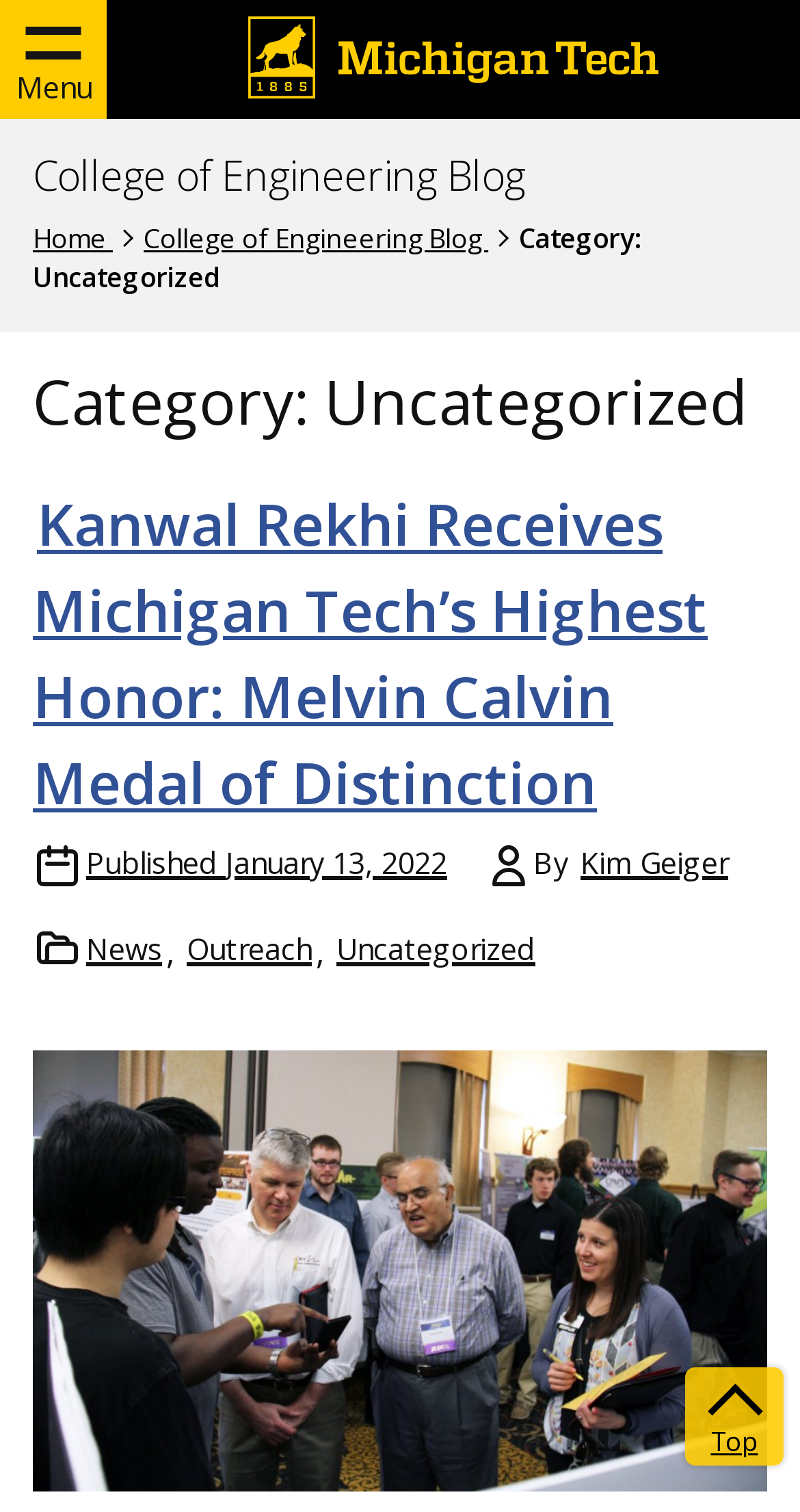What is the purpose of the 'Top' link?
Respond to the question with a single word or phrase according to the image.

To go to the top of the page